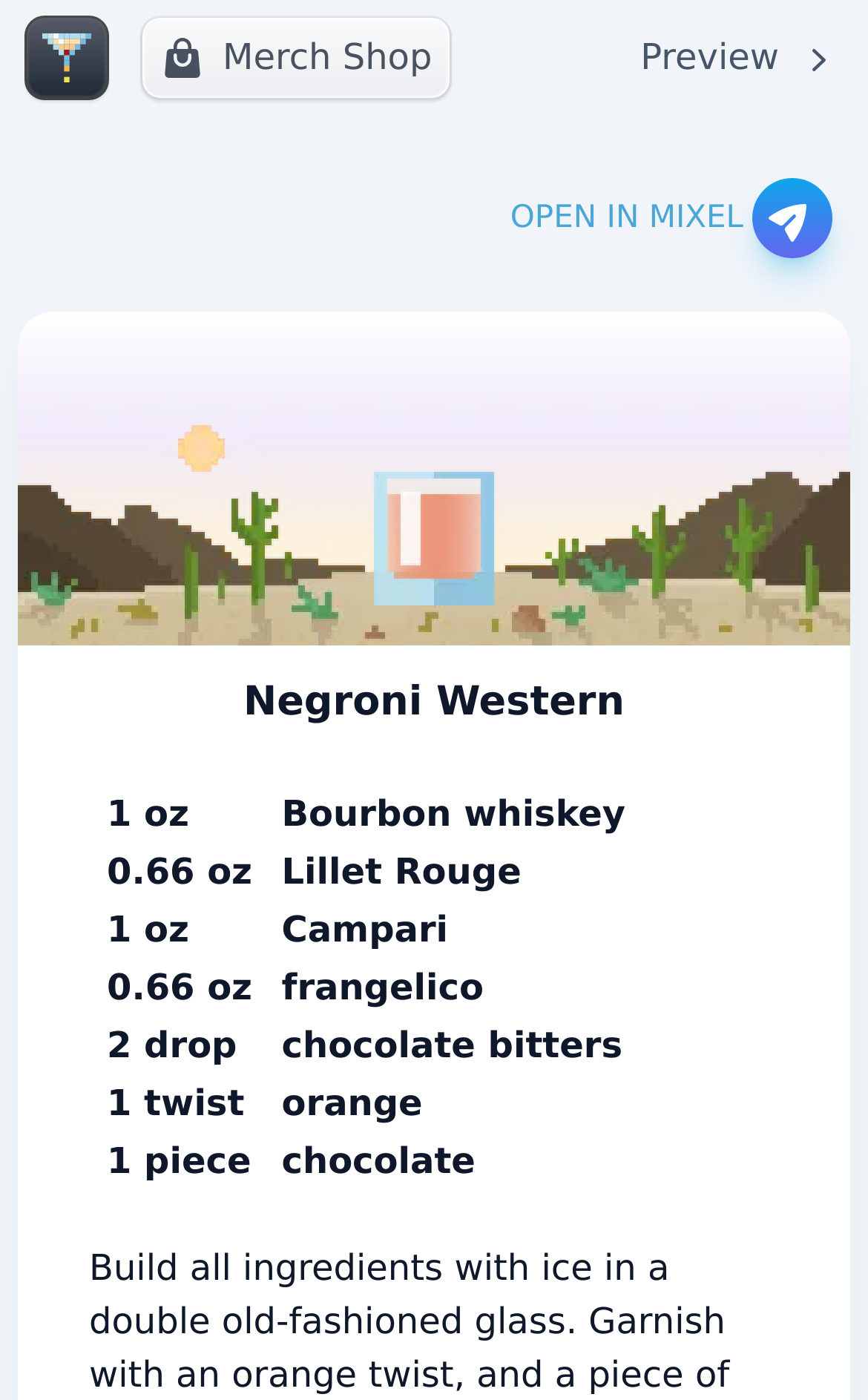Using the image as a reference, answer the following question in as much detail as possible:
What is the name of the cocktail recipe?

The name of the cocktail recipe can be found in the heading element 'Negroni Western' which is located at the top of the webpage, indicating that this webpage is about a specific cocktail recipe.